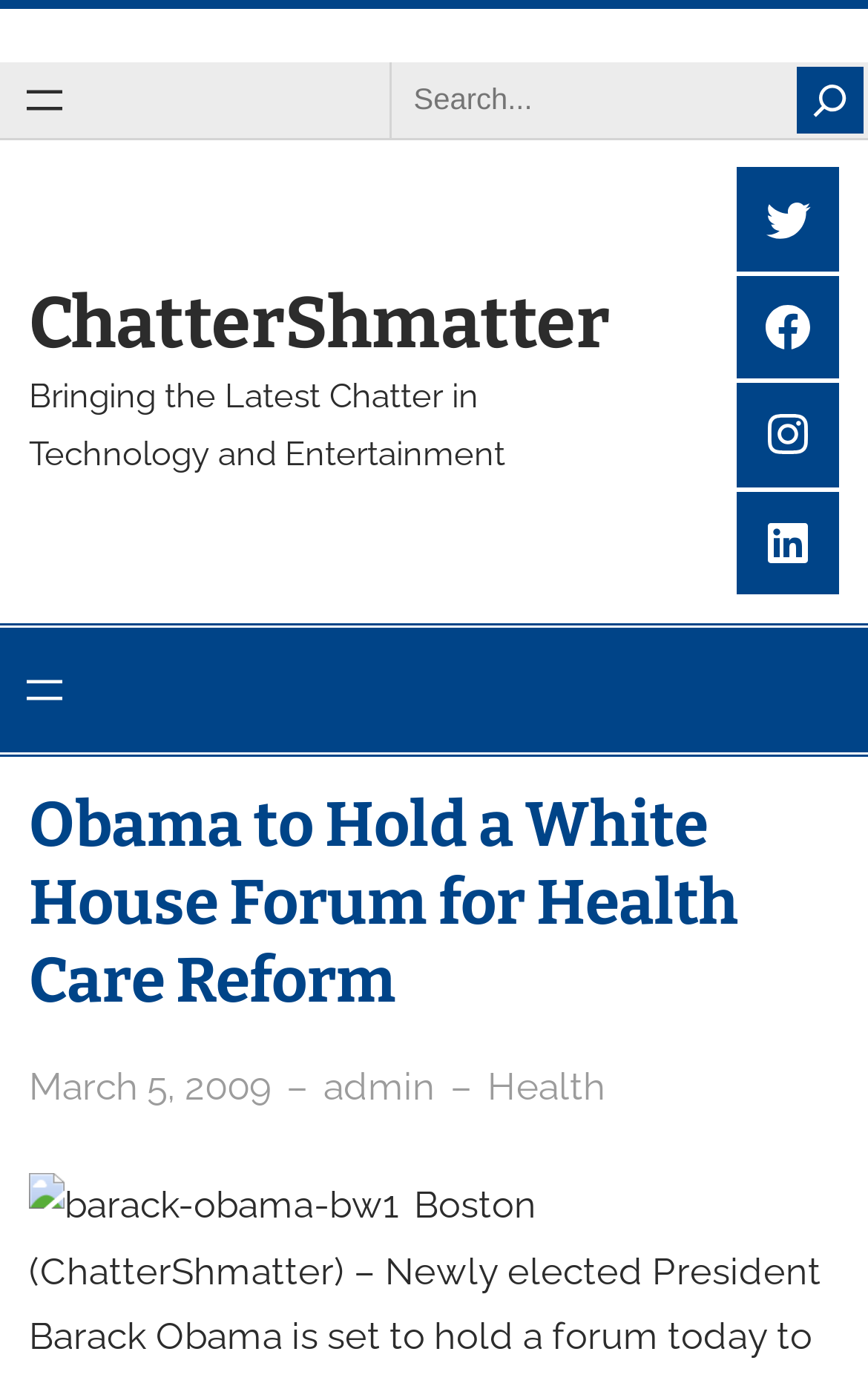What is the name of the website?
Please provide a detailed answer to the question.

The link element at coordinates [0.033, 0.202, 0.702, 0.263] has the text 'ChatterShmatter', which suggests that this is the name of the website.